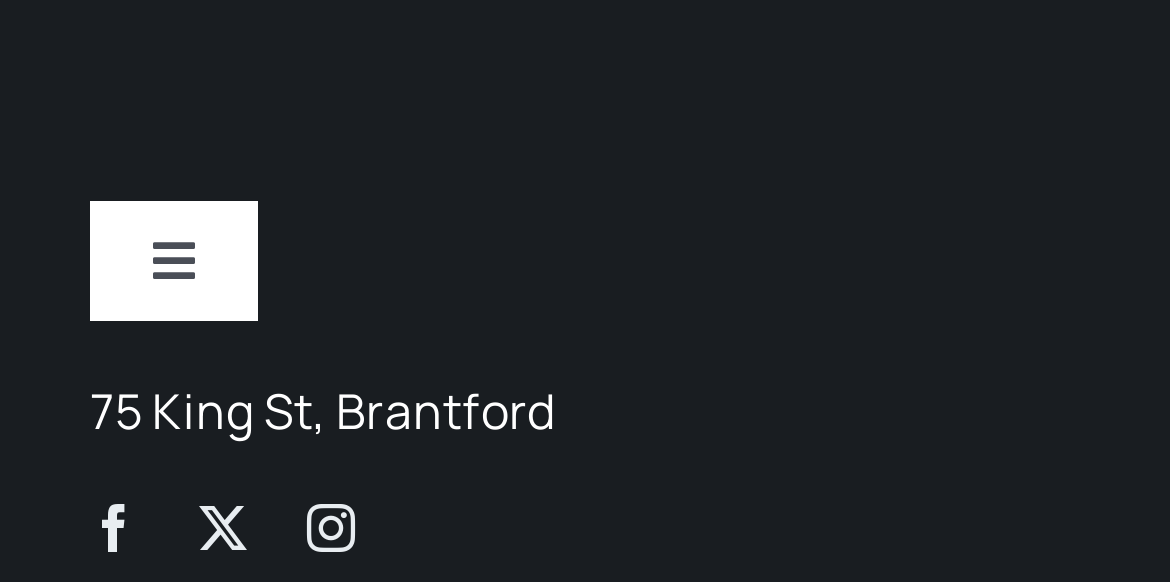Is the navigation menu expanded?
With the help of the image, please provide a detailed response to the question.

I checked the button element that controls the navigation menu, which is located at coordinates [0.077, 0.346, 0.22, 0.552], and found that its 'expanded' property is set to 'False', indicating that the navigation menu is not expanded.